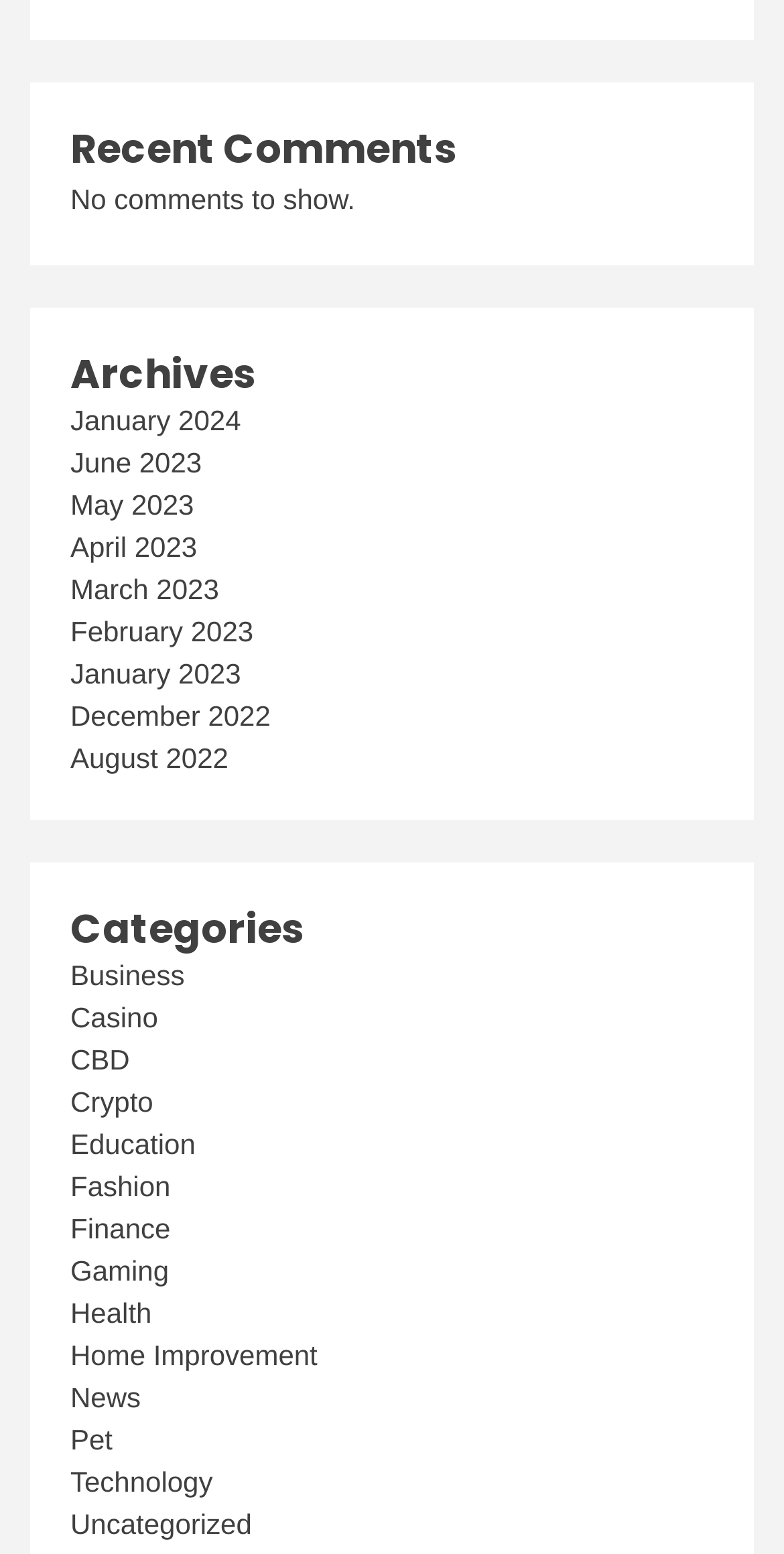Identify the bounding box coordinates of the clickable region to carry out the given instruction: "Explore Business category".

[0.09, 0.617, 0.235, 0.638]